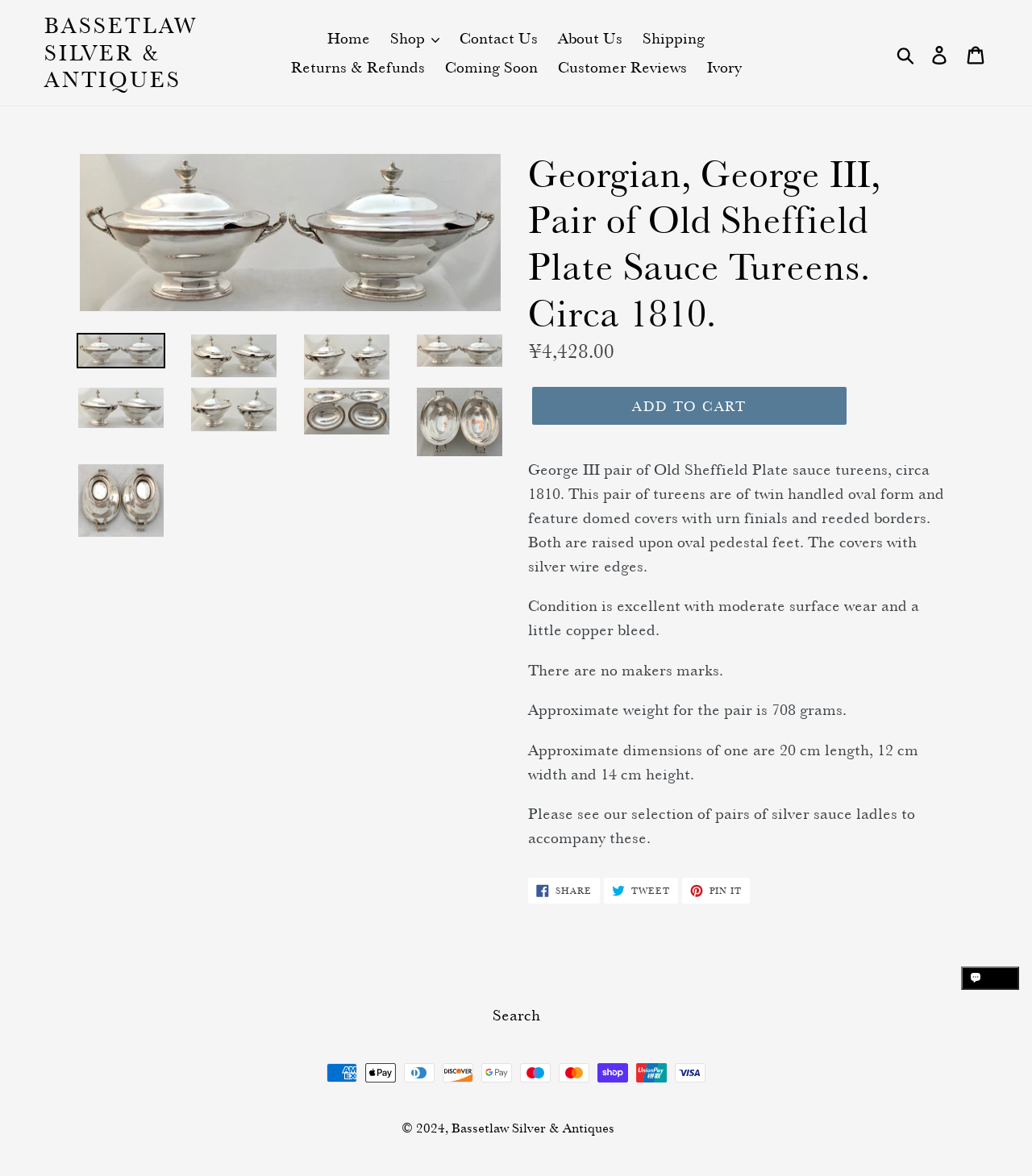Find and specify the bounding box coordinates that correspond to the clickable region for the instruction: "Click the 'ADD TO CART' button".

[0.516, 0.329, 0.82, 0.361]